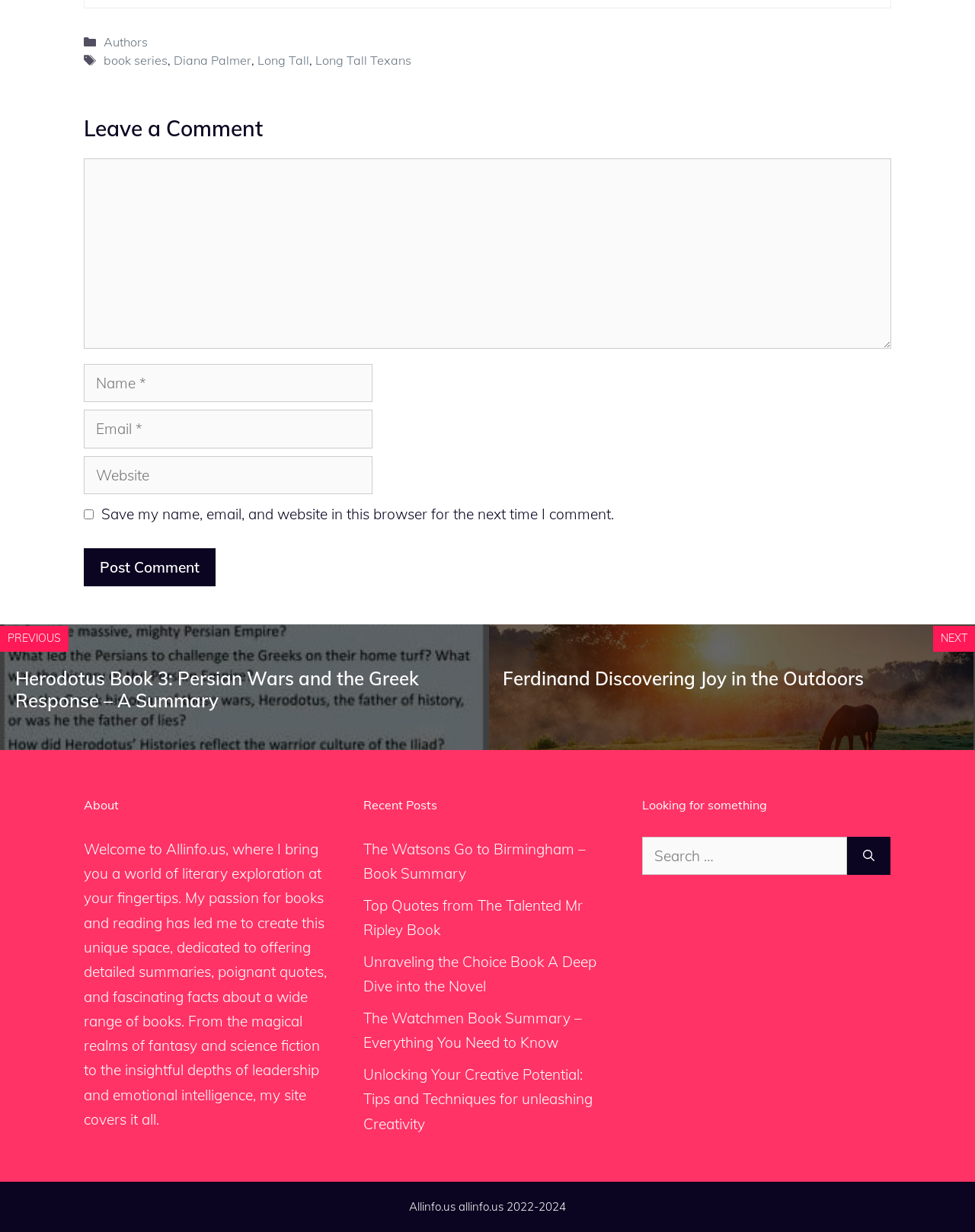Using details from the image, please answer the following question comprehensively:
How many recent posts are listed?

I found the number of recent posts by counting the link elements under the 'Recent Posts' heading, which are 'The Watsons Go to Birmingham – Book Summary', 'Top Quotes from The Talented Mr Ripley Book', 'Unraveling the Choice Book A Deep Dive into the Novel', 'The Watchmen Book Summary – Everything You Need to Know', and 'Unlocking Your Creative Potential: Tips and Techniques for unleashing Creativity'.